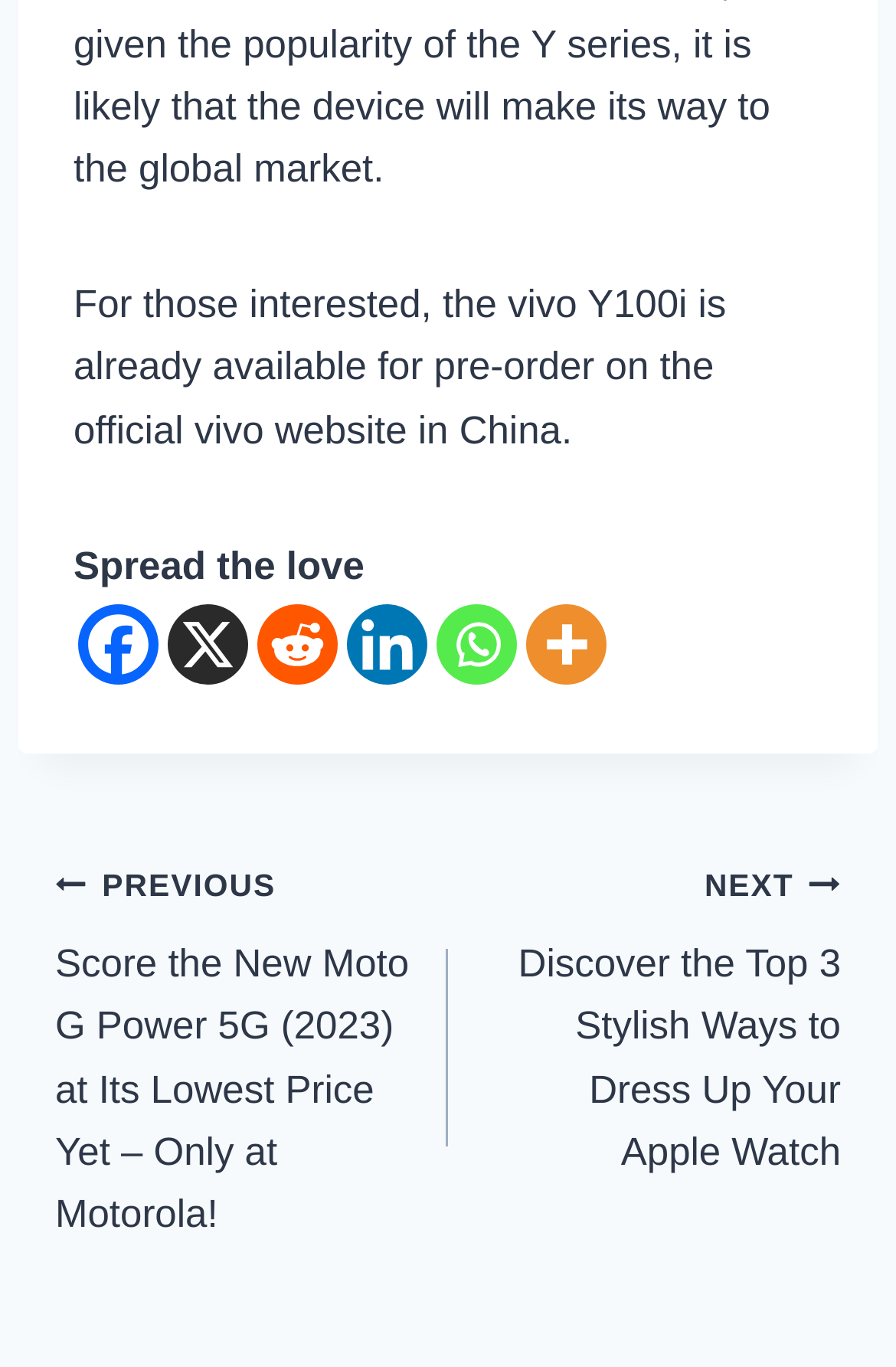What is the topic of the previous post?
Analyze the screenshot and provide a detailed answer to the question.

I looked at the 'Post navigation' section and found the 'PREVIOUS' link, which mentions 'Score the New Moto G Power 5G (2023) at Its Lowest Price Yet – Only at Motorola!', indicating that the previous post is about the Moto G Power 5G.